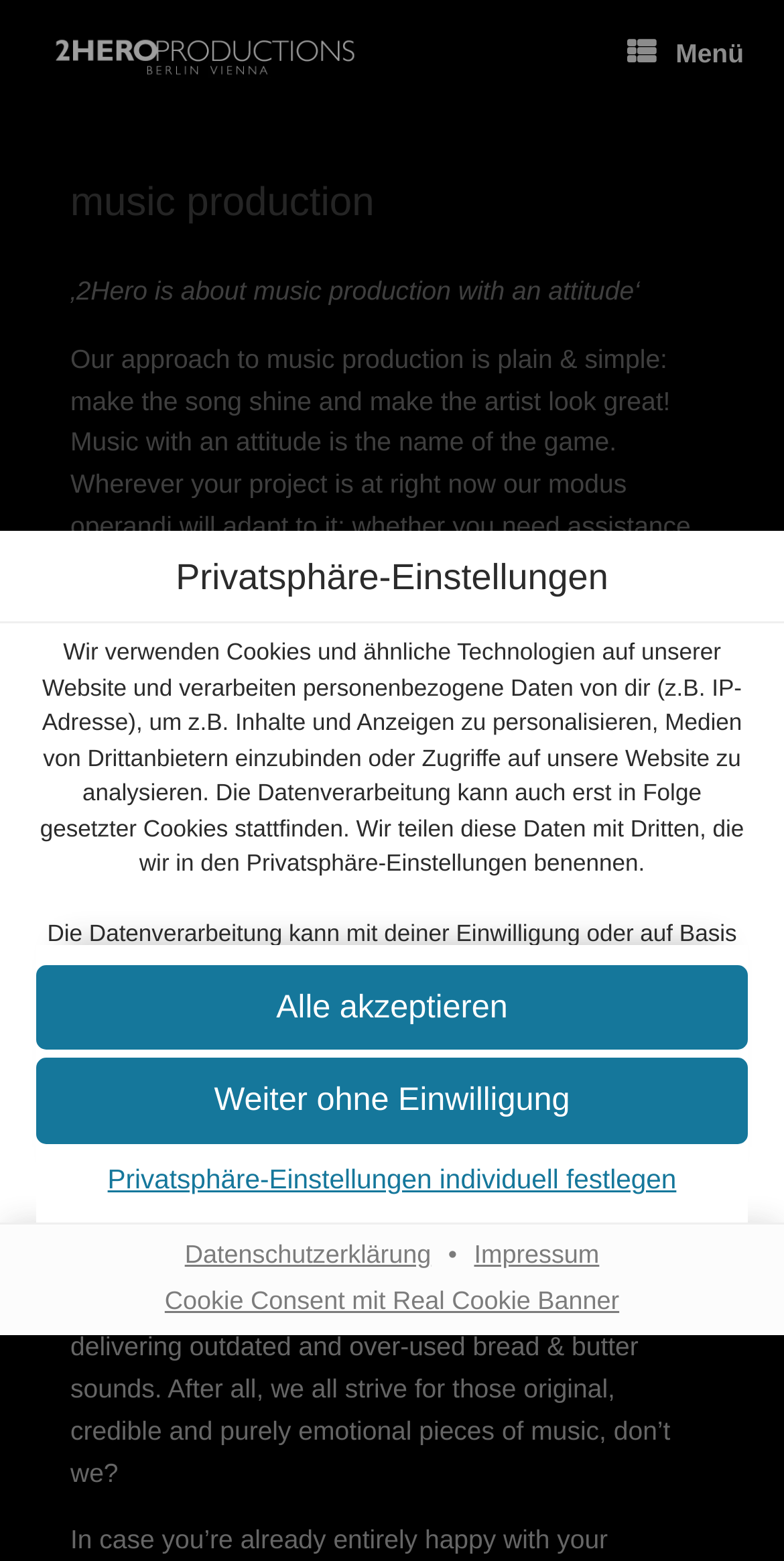Identify the bounding box of the UI element described as follows: "Weiter ohne Einwilligung". Provide the coordinates as four float numbers in the range of 0 to 1 [left, top, right, bottom].

[0.046, 0.678, 0.954, 0.733]